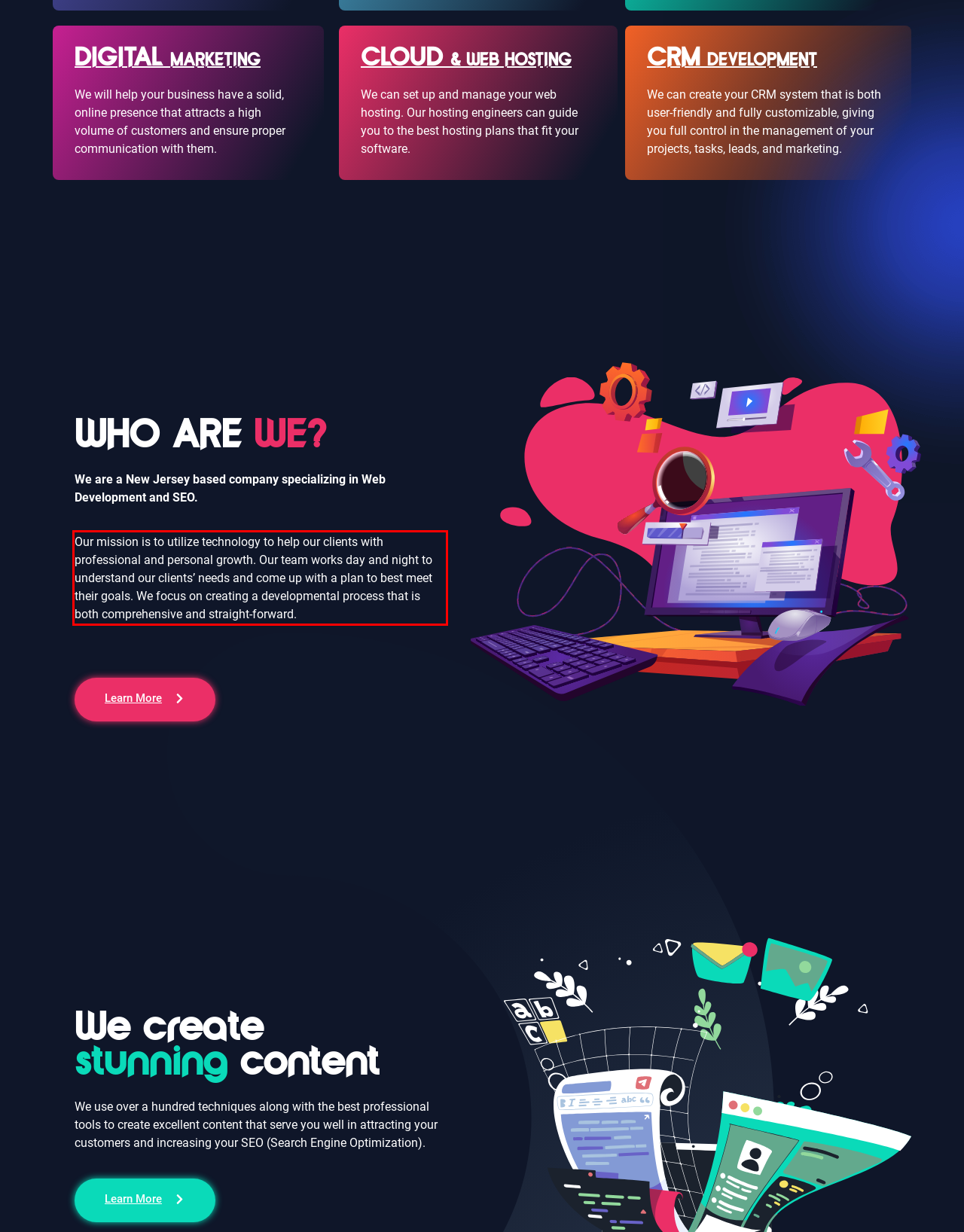Extract and provide the text found inside the red rectangle in the screenshot of the webpage.

Our mission is to utilize technology to help our clients with professional and personal growth. Our team works day and night to understand our clients’ needs and come up with a plan to best meet their goals. We focus on creating a developmental process that is both comprehensive and straight-forward.